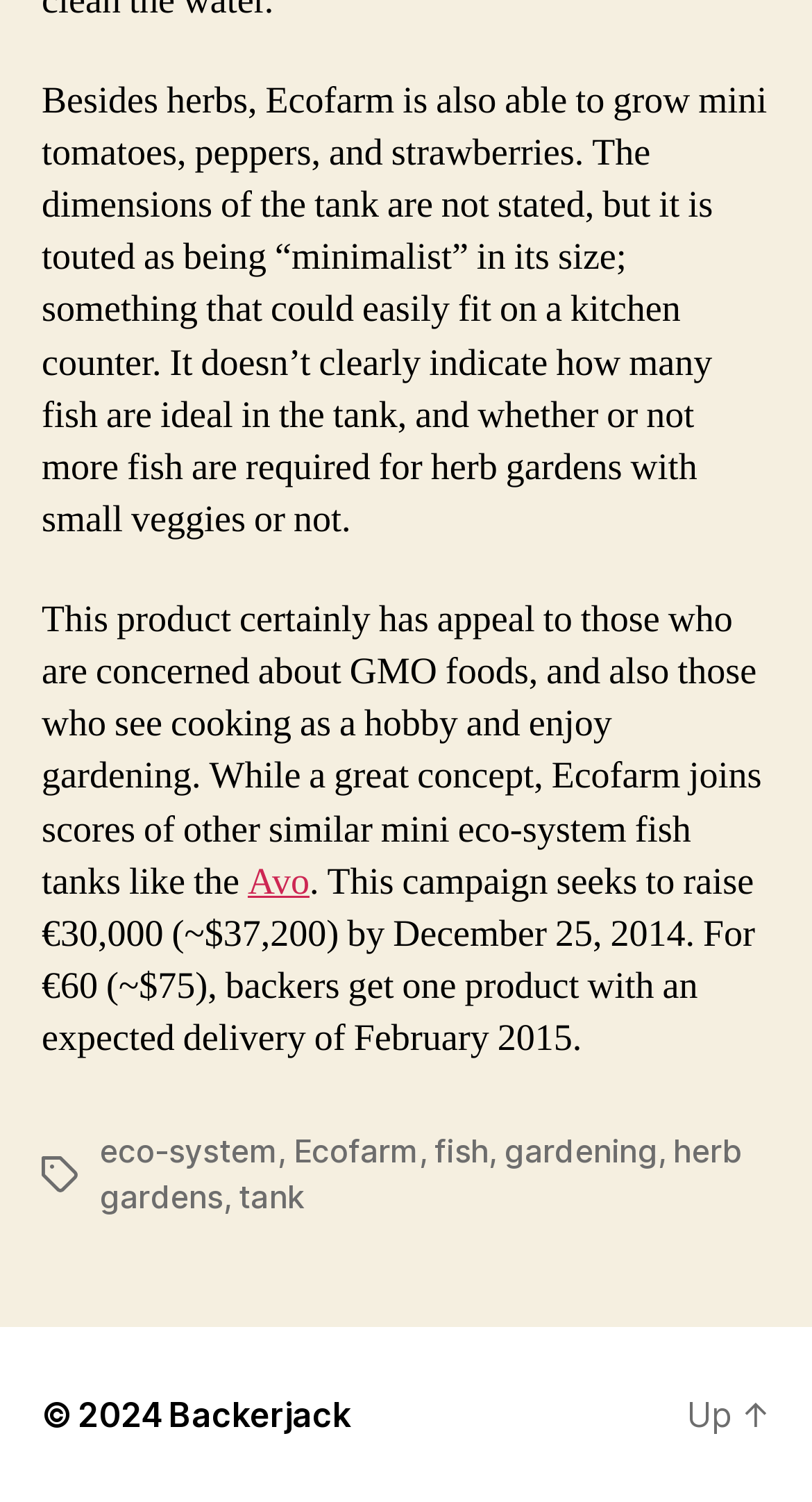Determine the bounding box coordinates of the clickable region to carry out the instruction: "Click on the link to learn more about Avo".

[0.305, 0.571, 0.381, 0.603]